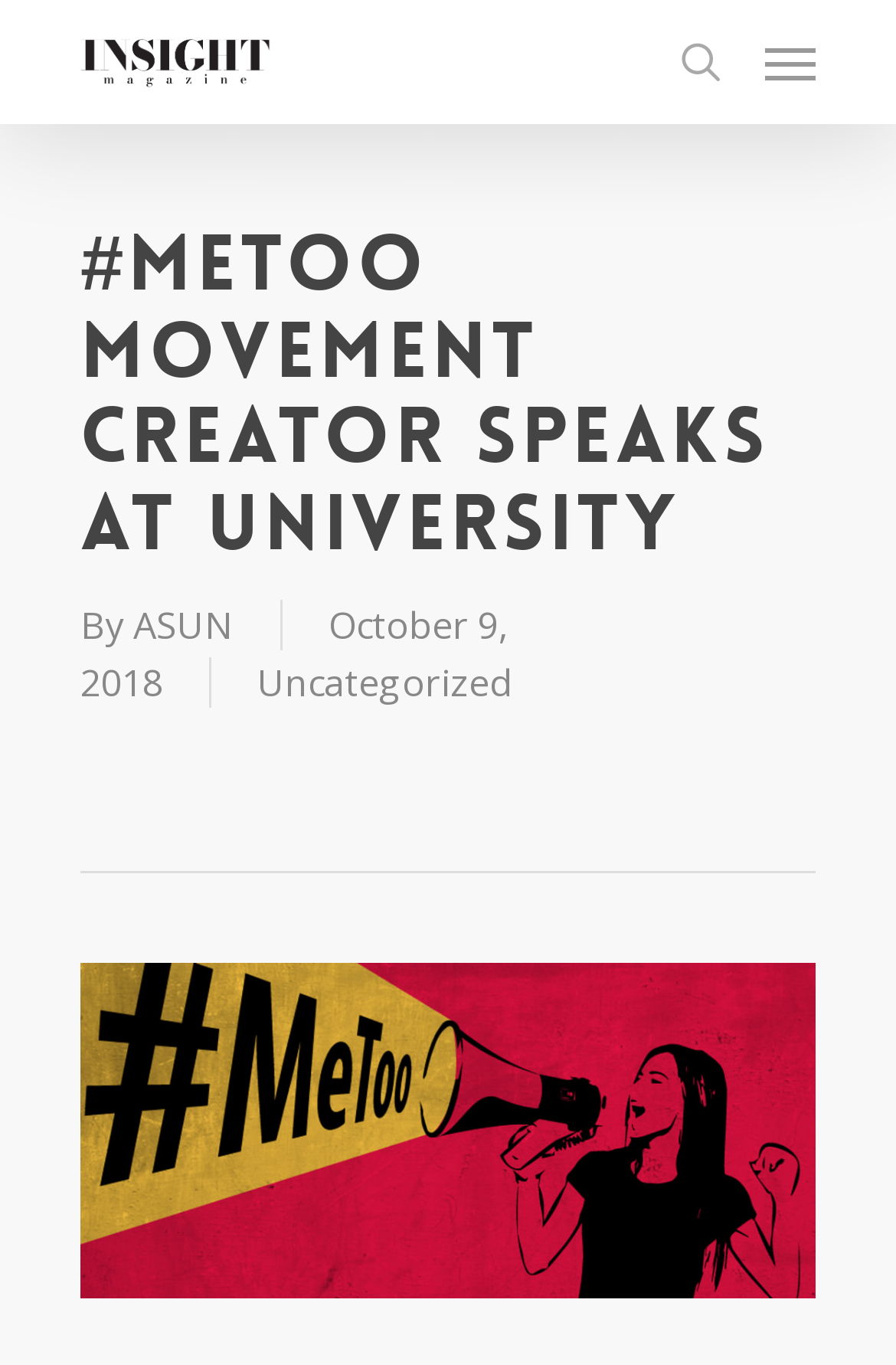Please answer the following question using a single word or phrase: 
What is the author of the article?

ASUN